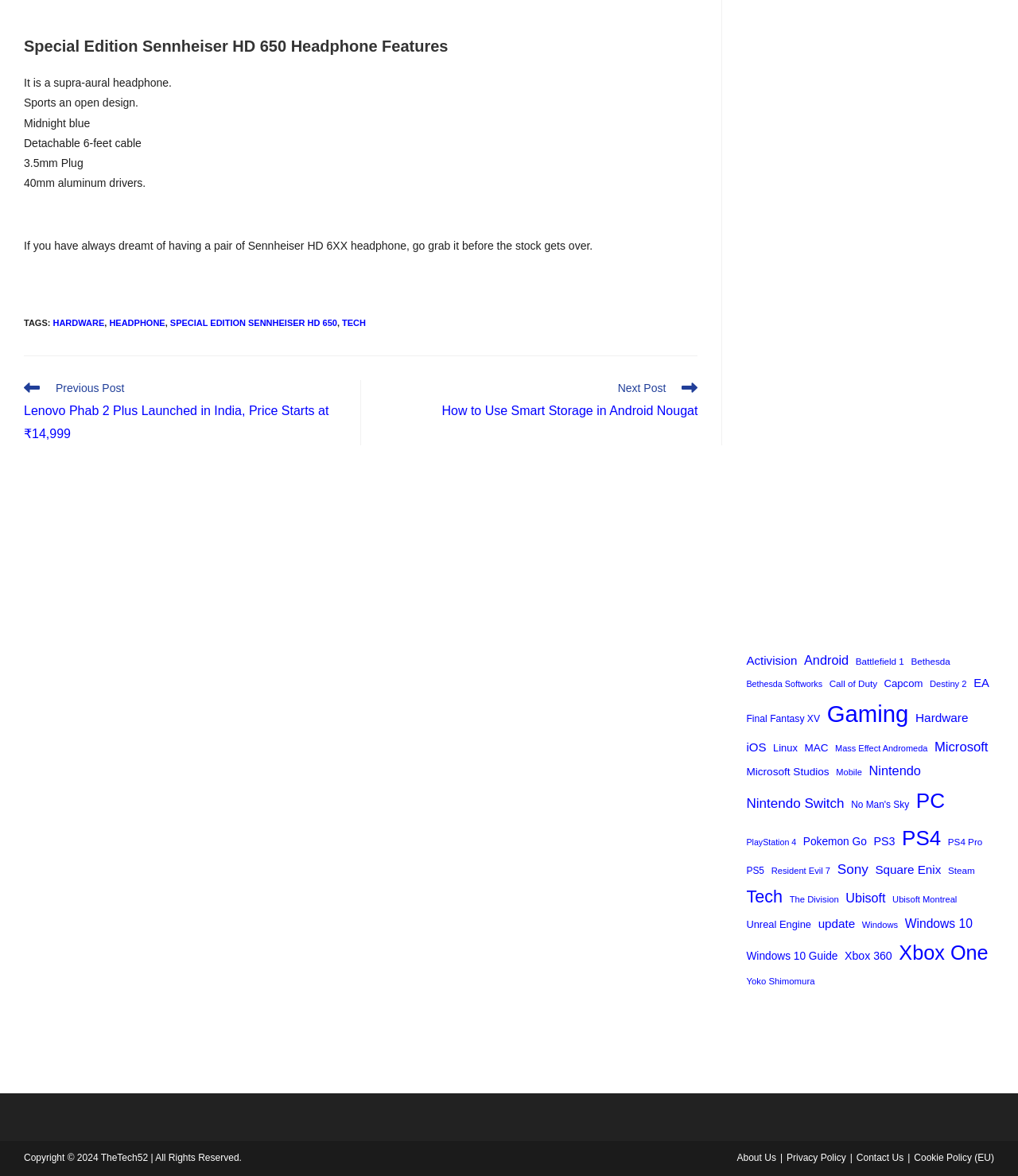From the webpage screenshot, identify the region described by Destiny 2. Provide the bounding box coordinates as (top-left x, top-left y, bottom-right x, bottom-right y), with each value being a floating point number between 0 and 1.

[0.913, 0.575, 0.95, 0.588]